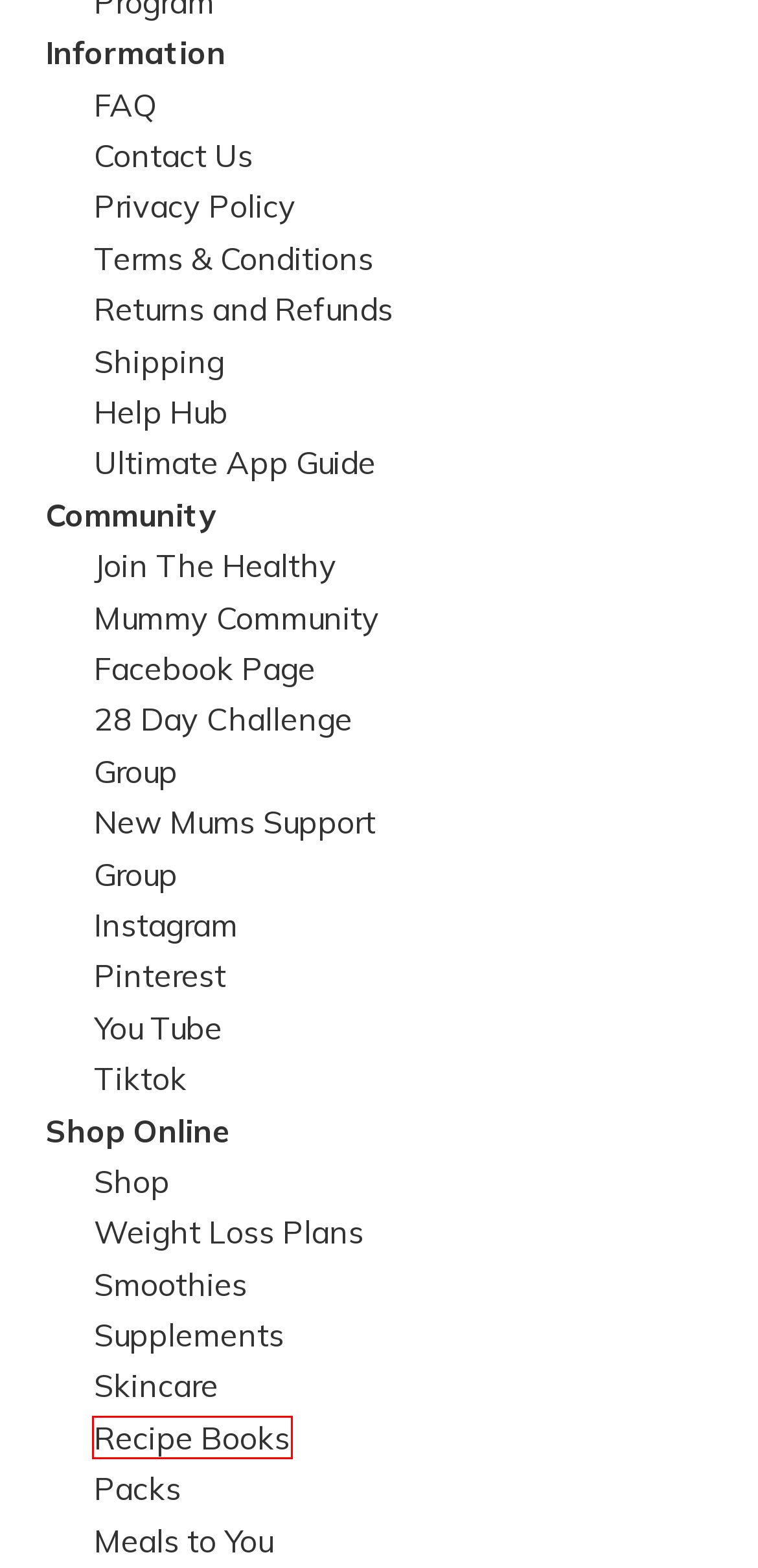You have a screenshot showing a webpage with a red bounding box highlighting an element. Choose the webpage description that best fits the new webpage after clicking the highlighted element. The descriptions are:
A. Women's Skincare - The Healthy Mummy
B. Healthy Mummy Packs - The Healthy Mummy
C. Shipping, Returns & Refunds - The Healthy Mummy
D. Women's Supplements: Boost Your Health & Wellbeing Naturally
E. Healthy Mummy Meals BYOM
F. Ultimate Guide to The Healthy Mummy App - Maximize Your Results
G. Healthy Mummy Books - The Healthy Mummy
H. Post Pregnancy Weight Loss FAQ - The Healthy Mummy

G